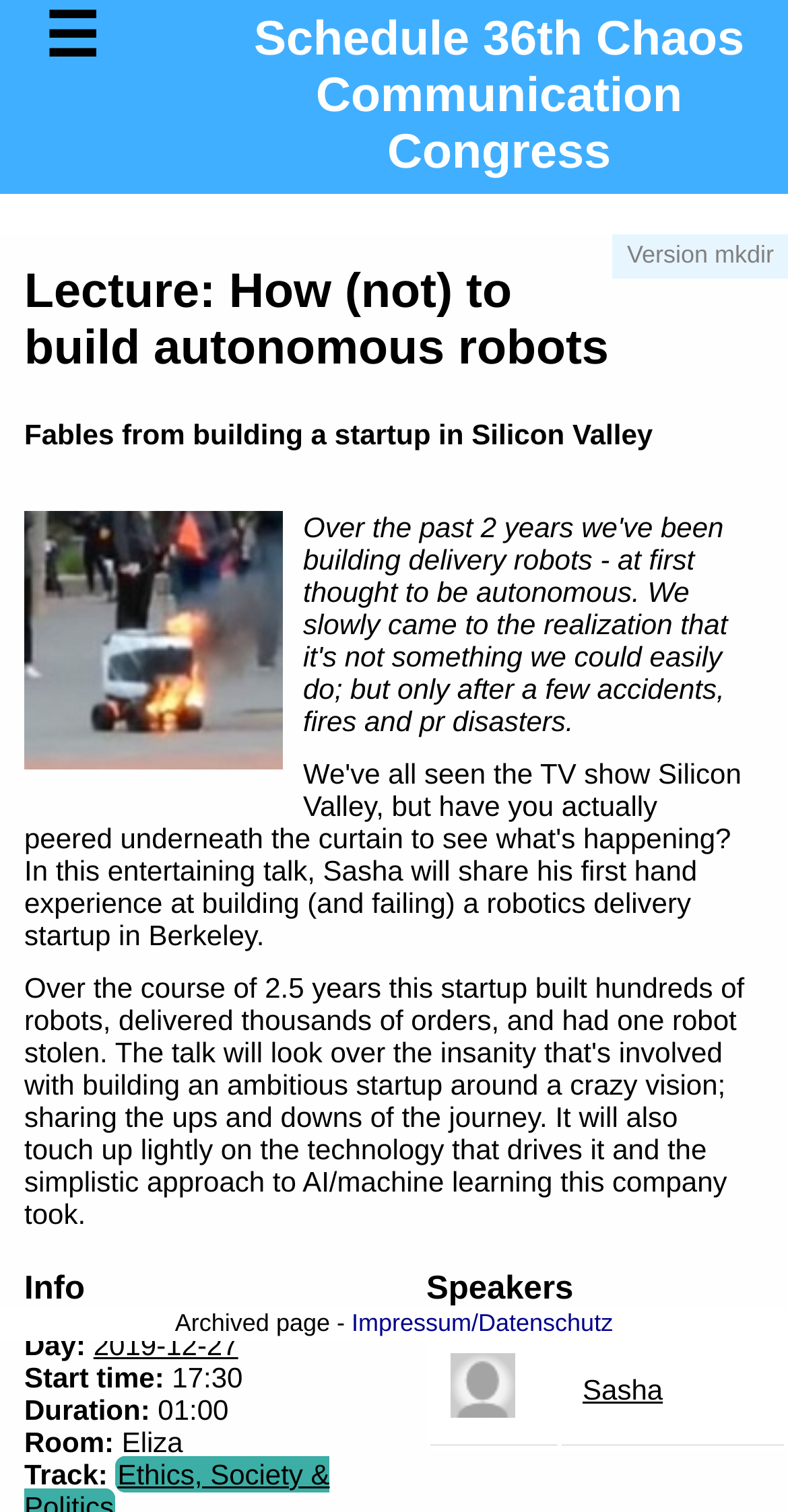Please respond to the question using a single word or phrase:
What is the start time of the lecture?

17:30